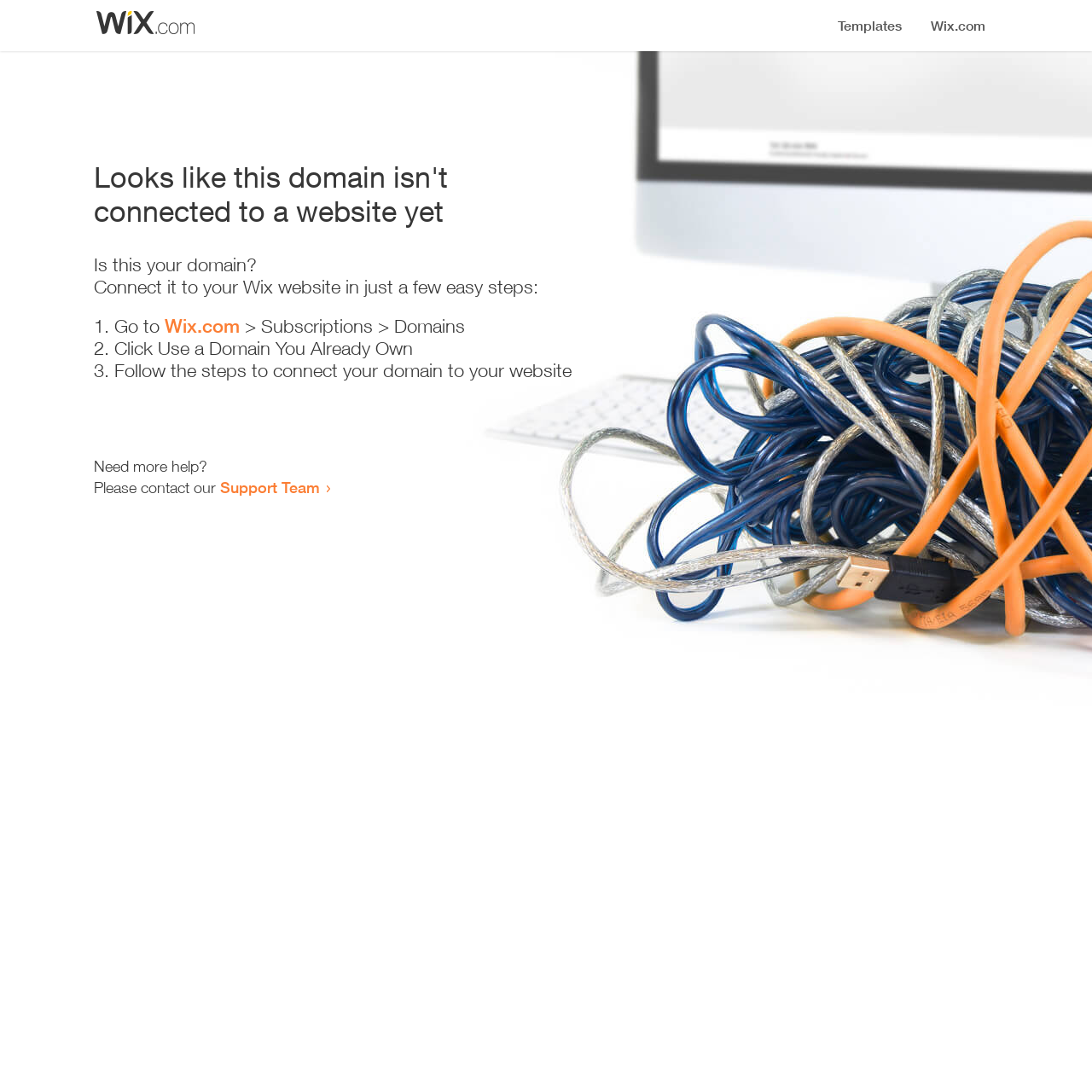Respond with a single word or phrase for the following question: 
Who to contact for more help?

Support Team